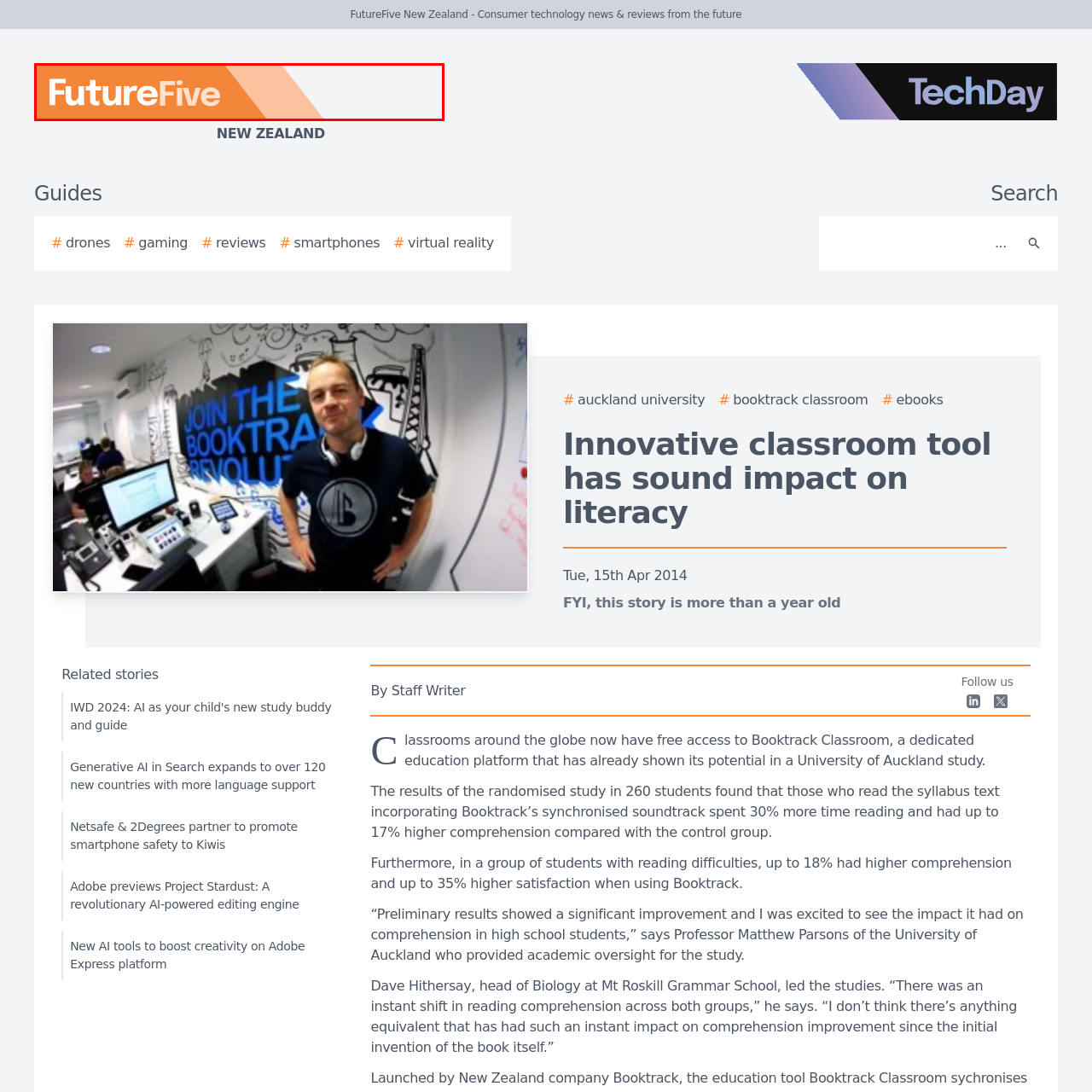Focus on the section within the red boundary and provide a detailed description.

The image features the logo of FutureFive, a New Zealand-based consumer technology news and reviews outlet. The logo prominently displays the name "FutureFive" in a modern, bold font, accompanied by a vibrant orange background that reflects a contemporary and dynamic approach to technology reporting. FutureFive specializes in providing insights into the latest advancements in consumer technology, making it a key source for tech enthusiasts and professionals seeking information on emerging trends and innovations within the tech industry. This logo serves as a visual identifier for the brand, emphasizing its commitment to delivering cutting-edge news and reviews to its audience.